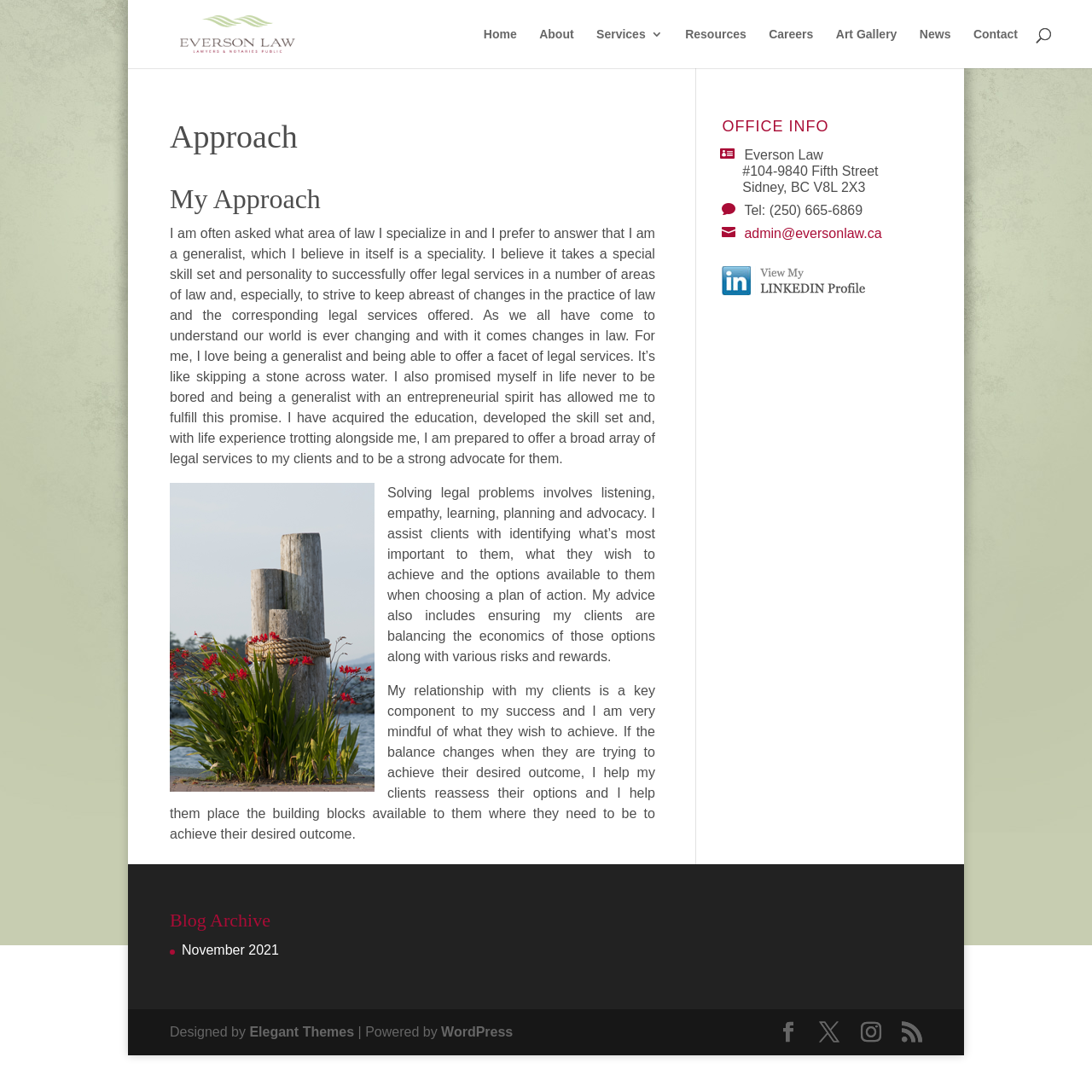Could you locate the bounding box coordinates for the section that should be clicked to accomplish this task: "Search for something".

[0.162, 0.0, 0.963, 0.001]